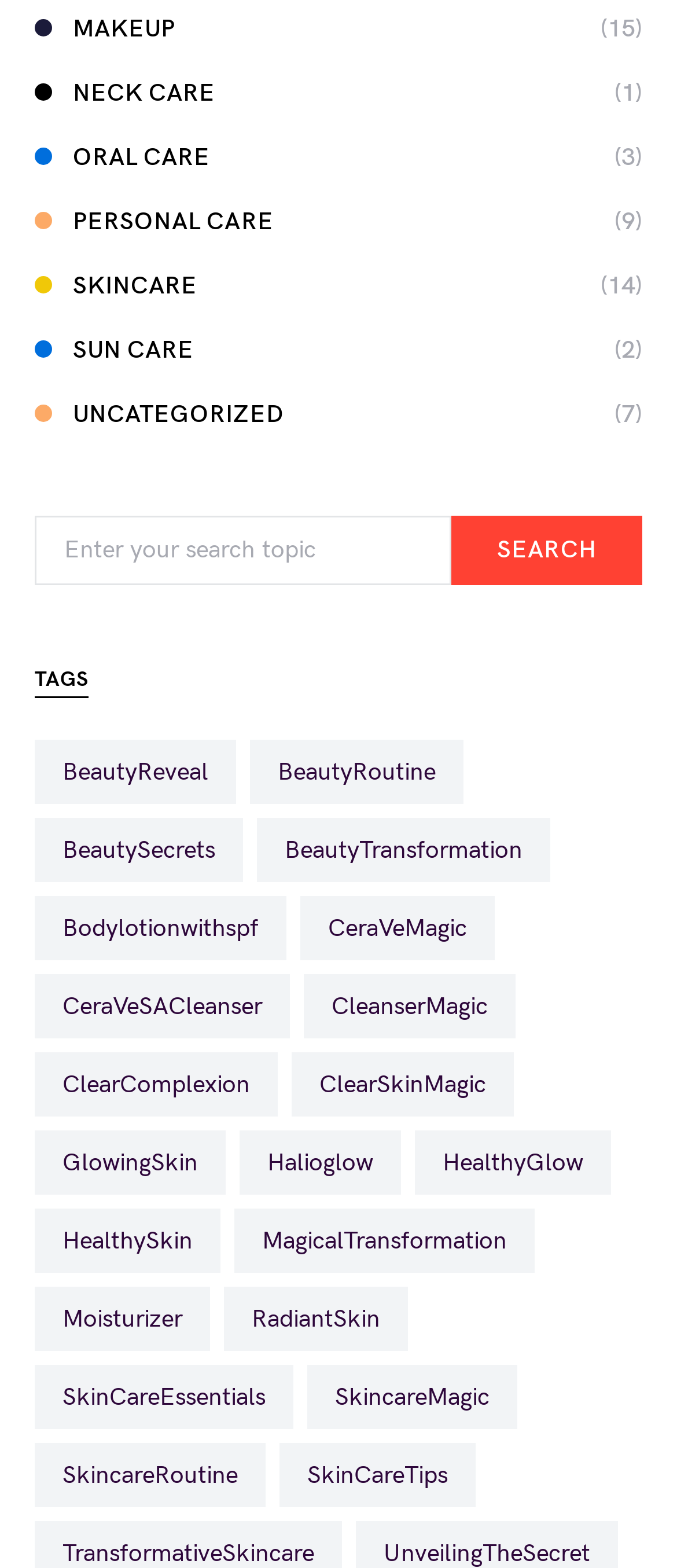Please mark the clickable region by giving the bounding box coordinates needed to complete this instruction: "View SKINCARE".

[0.051, 0.17, 0.319, 0.194]